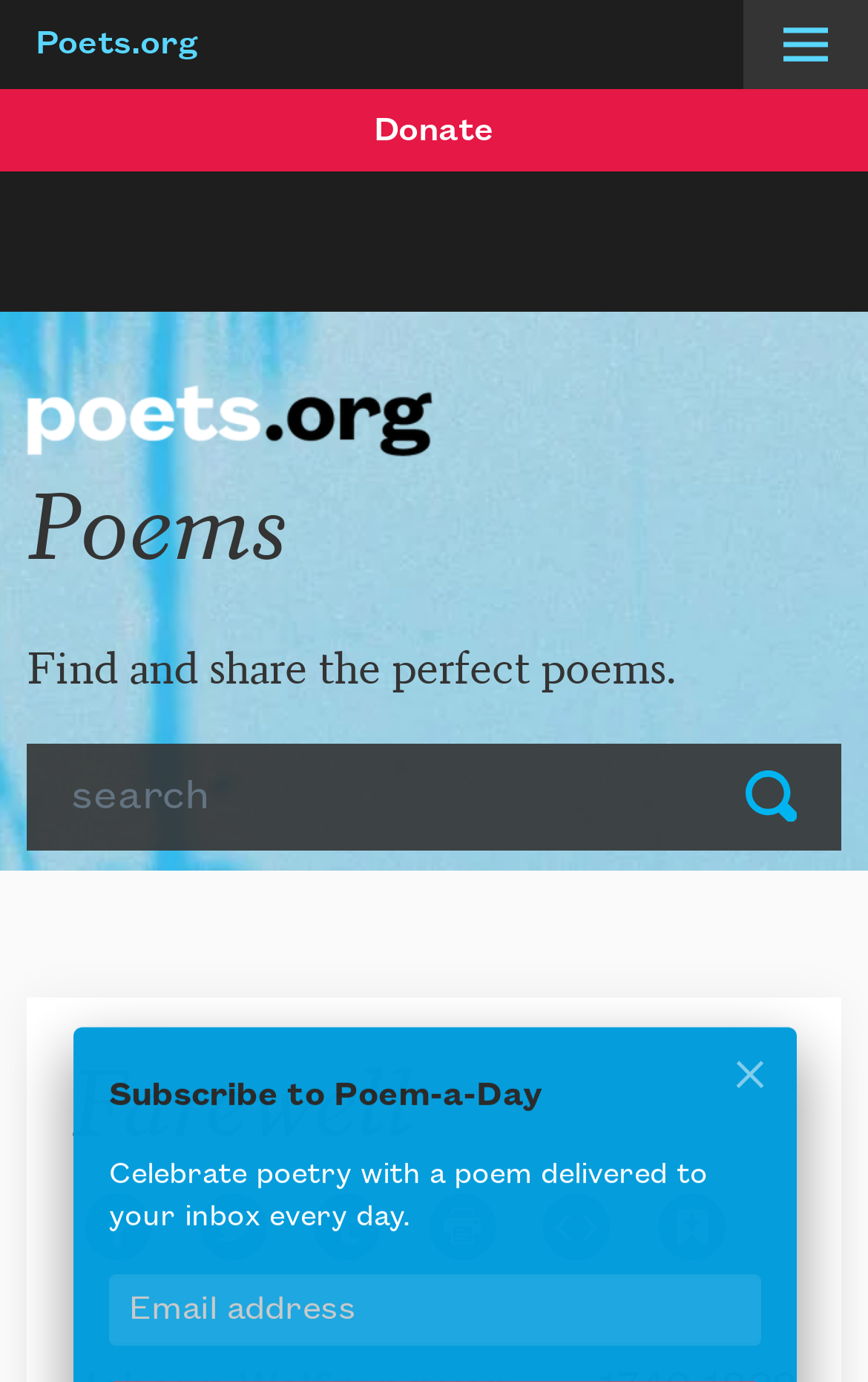Identify the bounding box coordinates of the clickable region necessary to fulfill the following instruction: "Subscribe to Poem-a-Day". The bounding box coordinates should be four float numbers between 0 and 1, i.e., [left, top, right, bottom].

[0.124, 0.786, 0.624, 0.812]